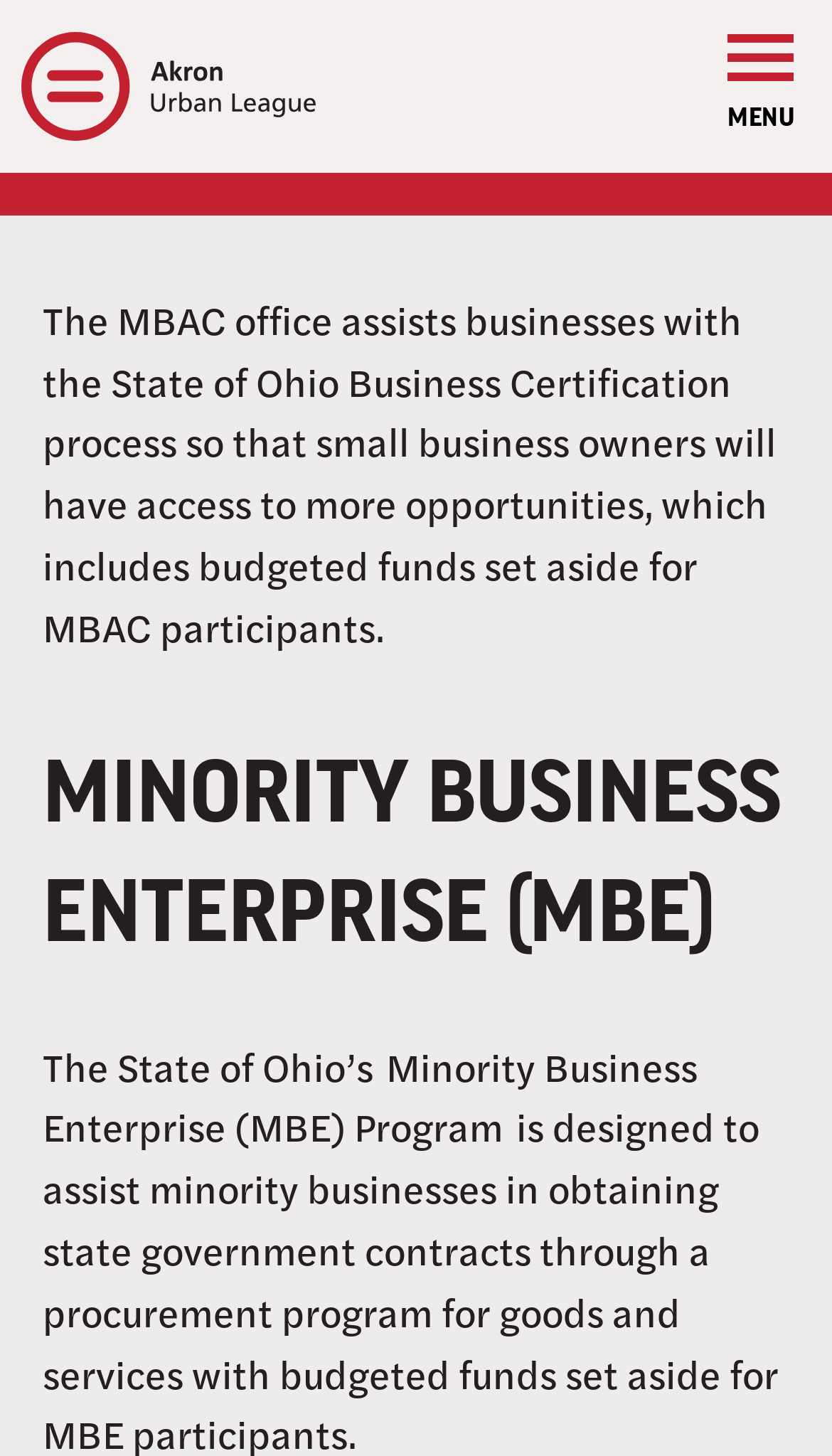Can you look at the image and give a comprehensive answer to the question:
Is the search box at the top or bottom?

I looked at the vertical position of the search box and found that it is located at the bottom of the webpage, below the menu items.